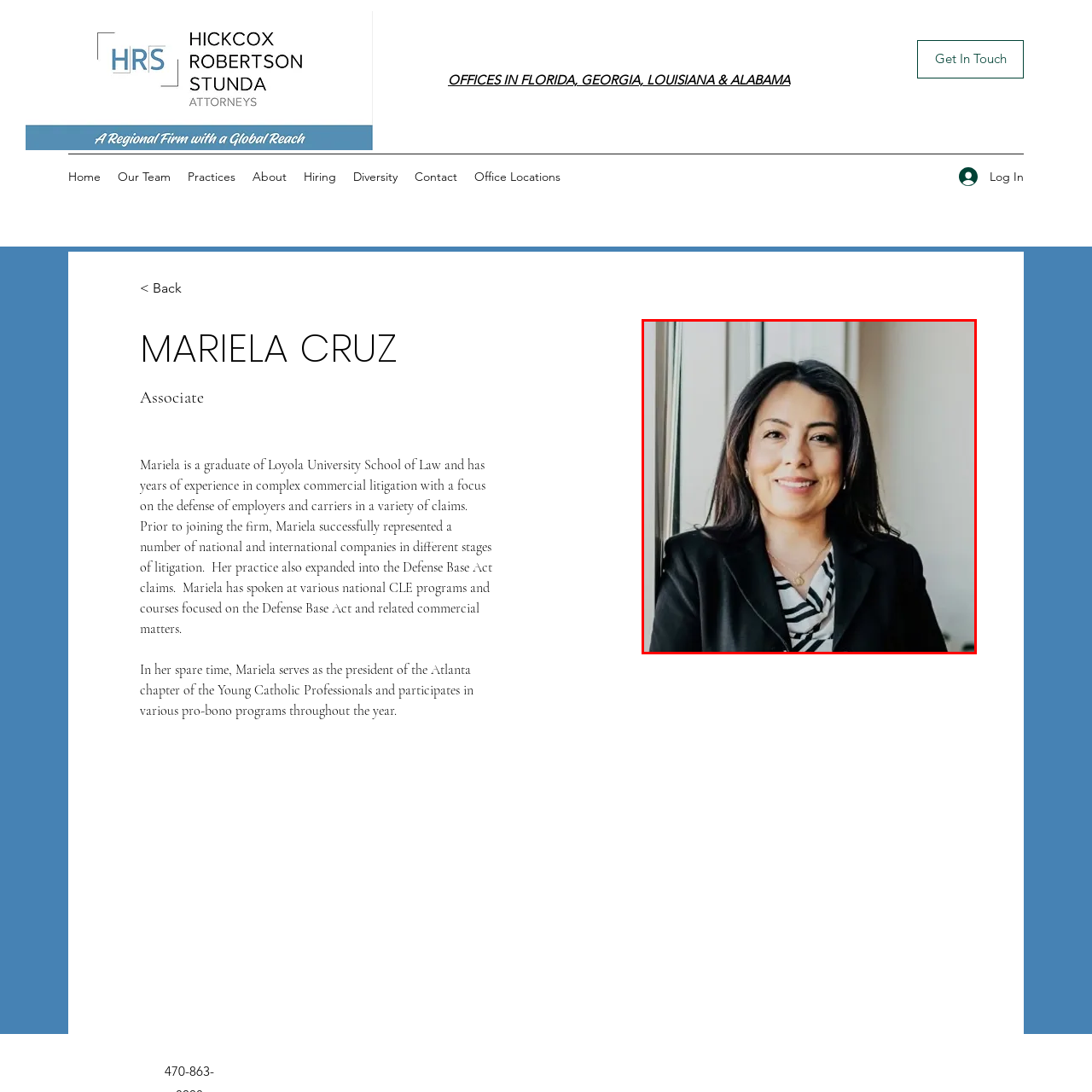What is the tone of Mariela's smile?  
Concentrate on the image marked with the red box and respond with a detailed answer that is fully based on the content of the image.

The caption describes Mariela's smile as 'smiling warmly', which implies that her smile is gentle, friendly, and inviting, rather than a formal or forced smile.